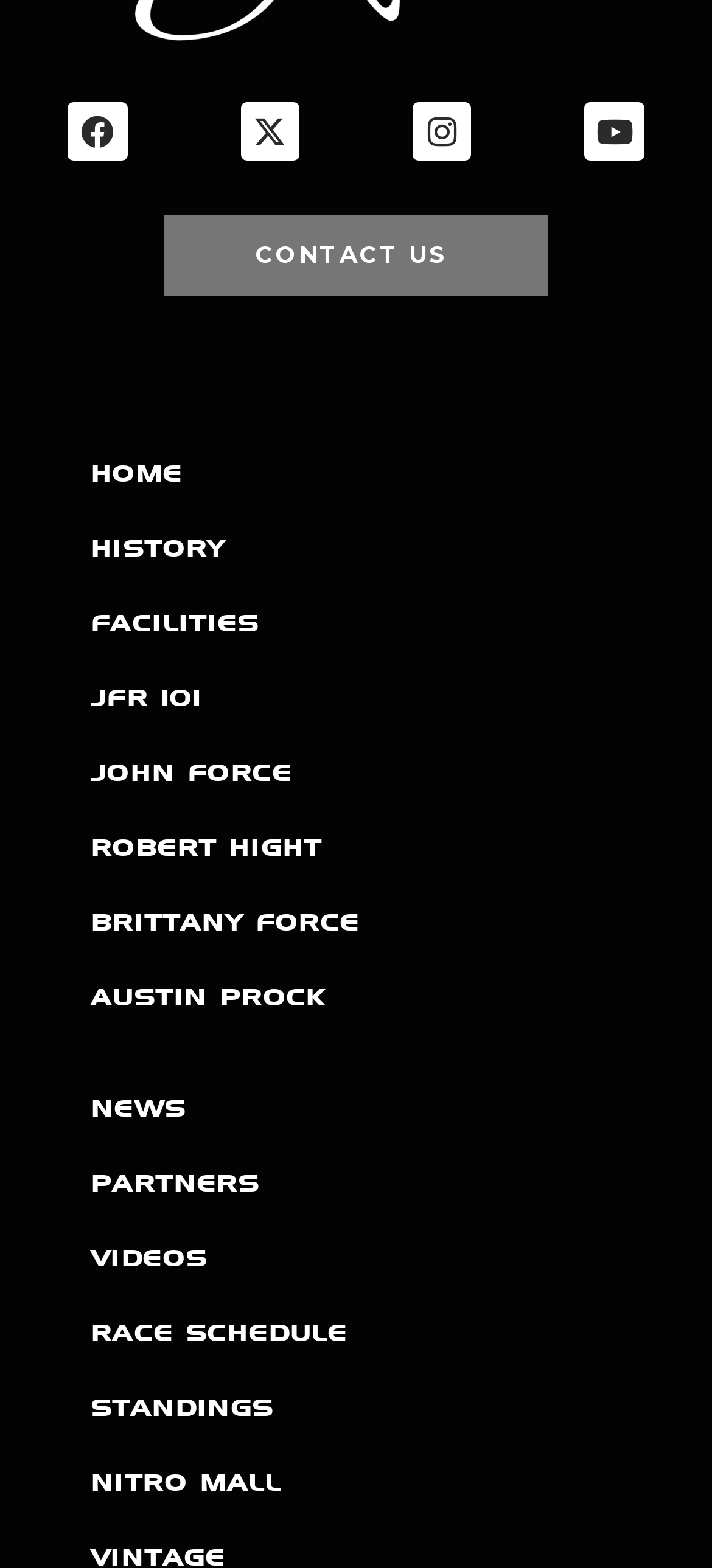Reply to the question with a single word or phrase:
What is the second item in the main menu?

HISTORY